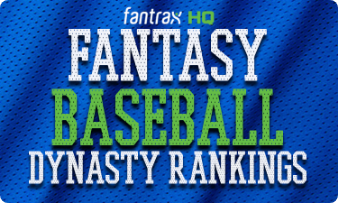What type of font is used for 'DYNASTY RANKINGS'?
Please respond to the question thoroughly and include all relevant details.

The words 'DYNASTY RANKINGS' are presented in a striking green font, which is used to emphasize the importance of strategic player evaluation in long-term fantasy baseball leagues and to draw attention to this key aspect of the image.